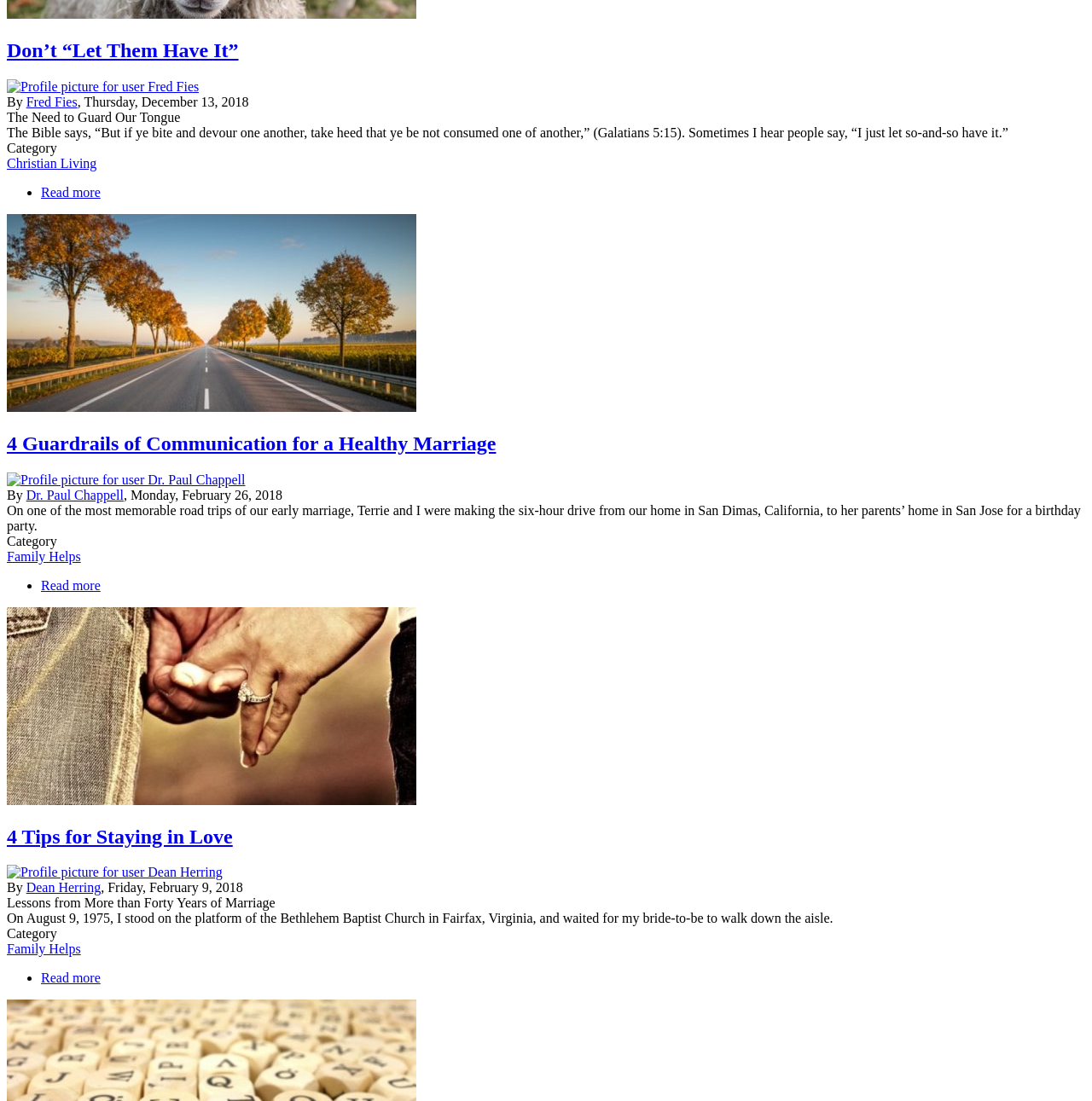What is the title of the first article?
With the help of the image, please provide a detailed response to the question.

I found the title of the first article by looking at the heading element with the text 'Don’t “Let Them Have It”' which is a child of the root element.